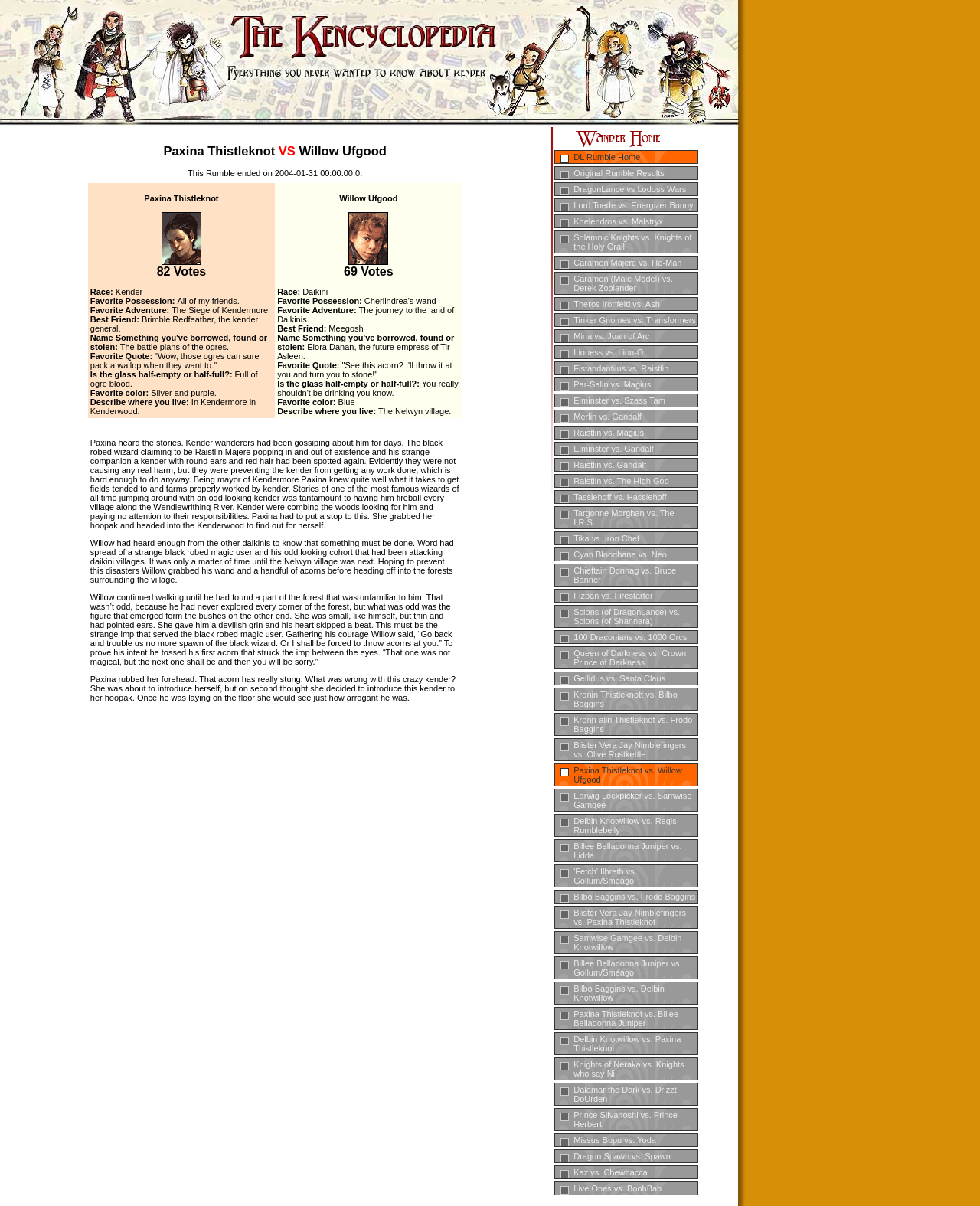Determine the bounding box coordinates for the region that must be clicked to execute the following instruction: "Click on the link to view the rumble between DragonLance and Lodoss Wars".

[0.566, 0.151, 0.713, 0.163]